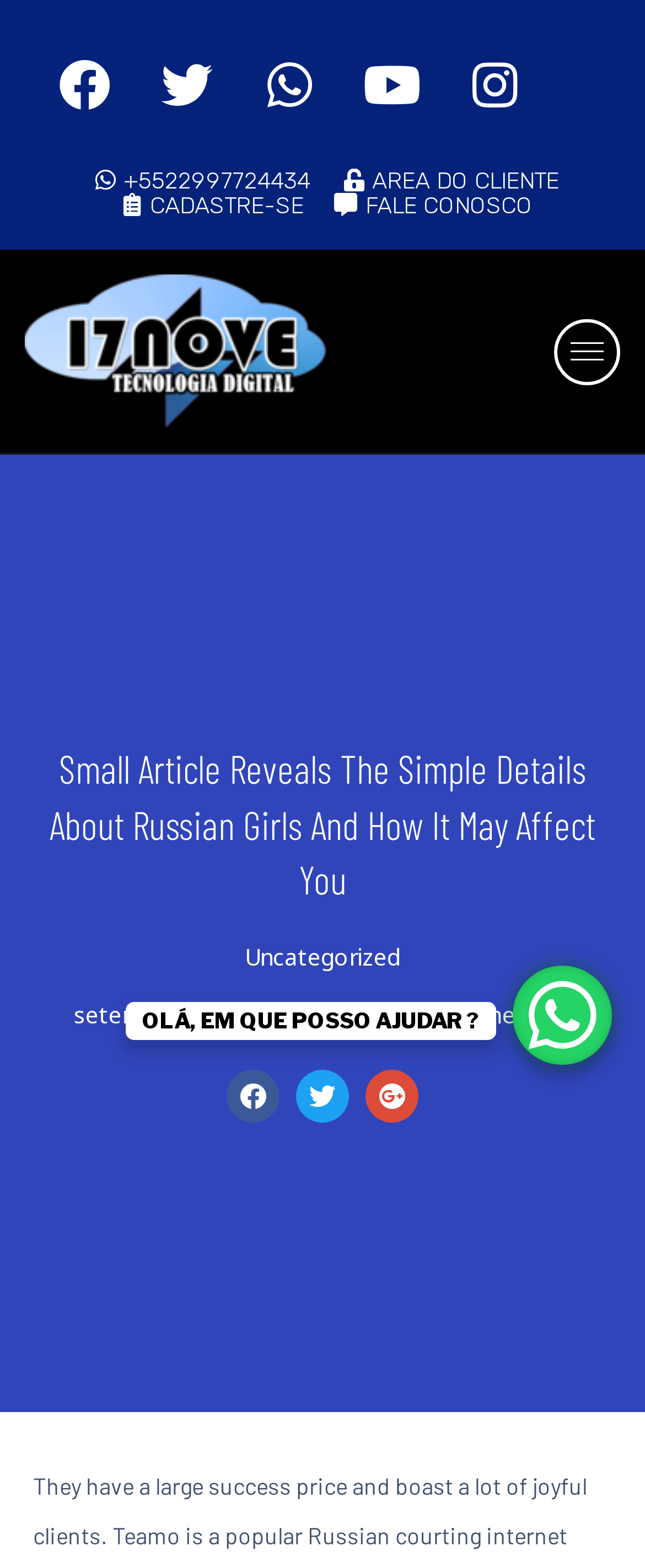Provide the bounding box coordinates of the area you need to click to execute the following instruction: "Contact us".

[0.509, 0.123, 0.826, 0.139]